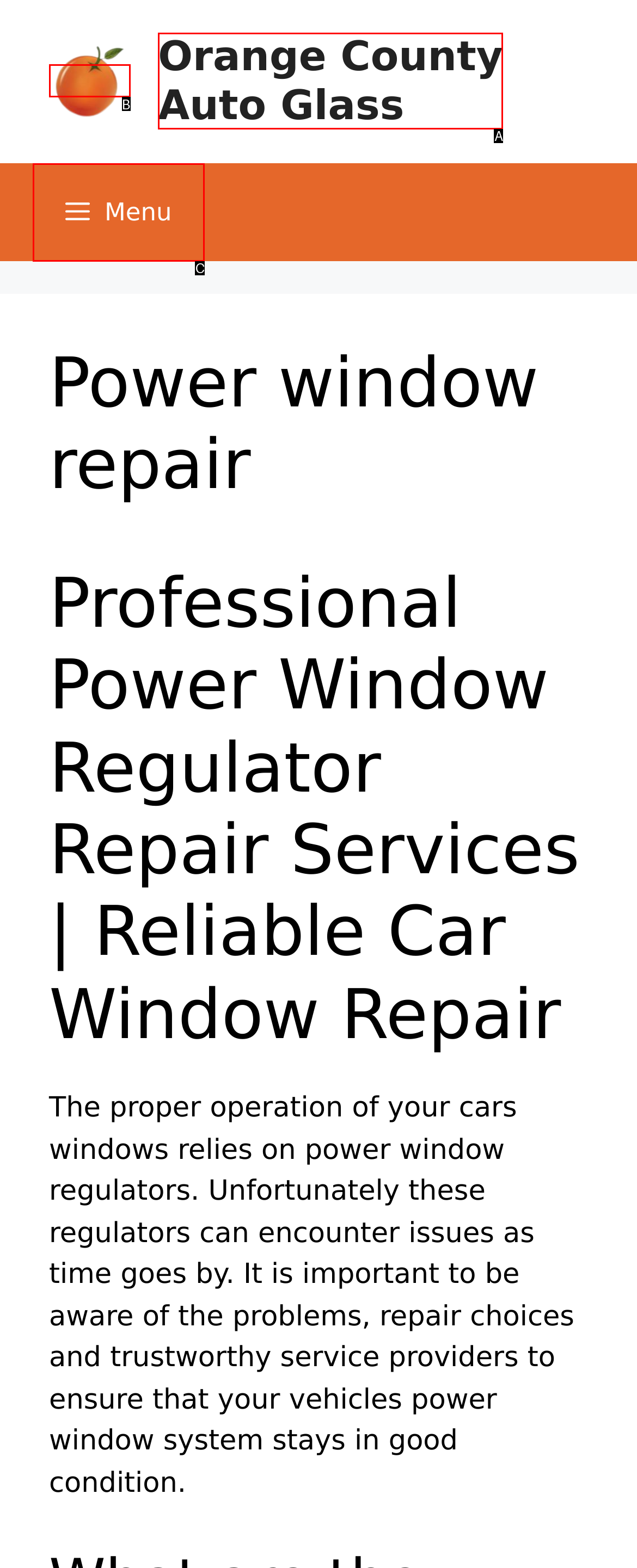Assess the description: alt="Orange County Auto Glass" and select the option that matches. Provide the letter of the chosen option directly from the given choices.

B